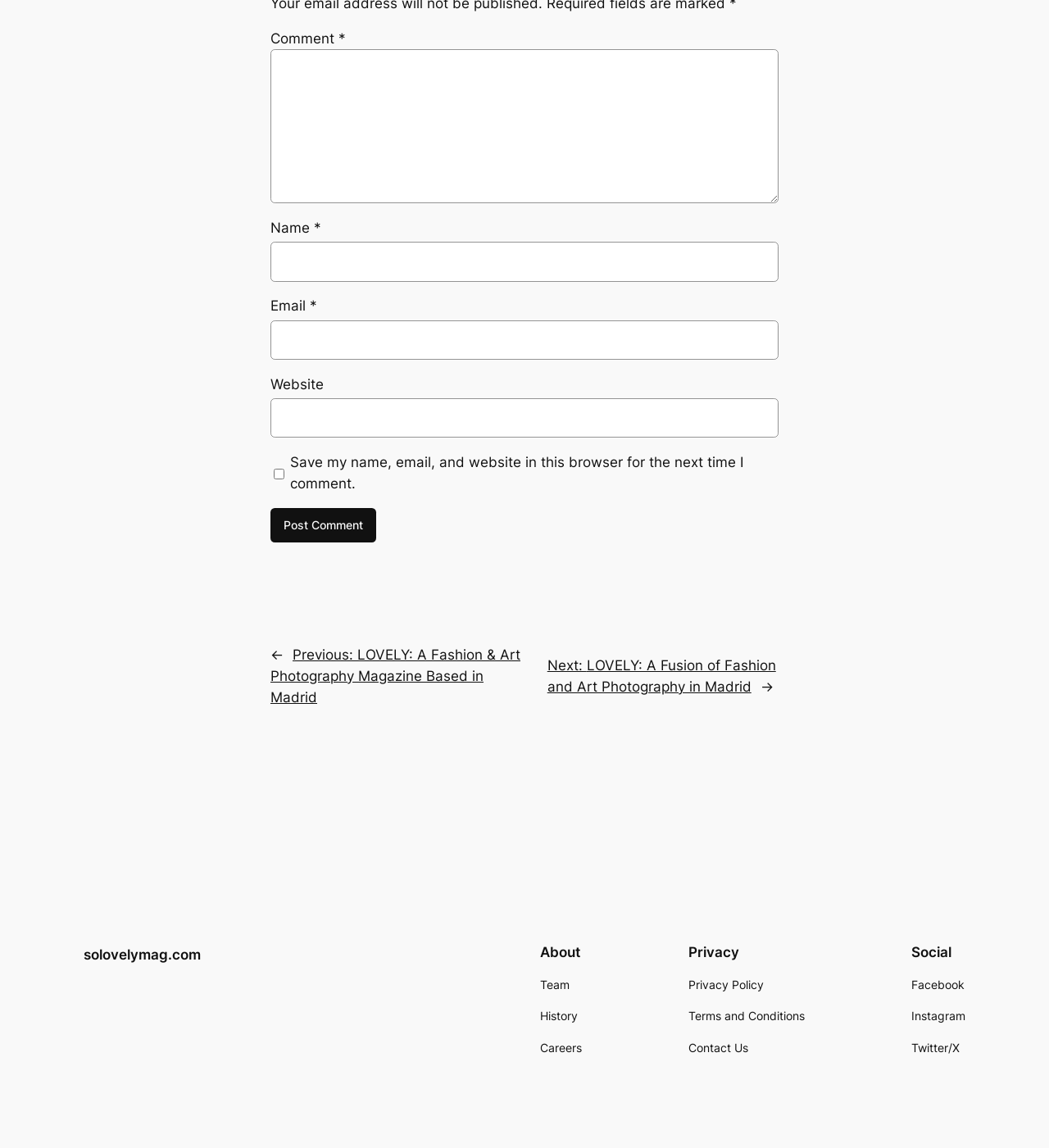Find the bounding box coordinates for the element that must be clicked to complete the instruction: "Visit the previous post". The coordinates should be four float numbers between 0 and 1, indicated as [left, top, right, bottom].

[0.258, 0.563, 0.496, 0.614]